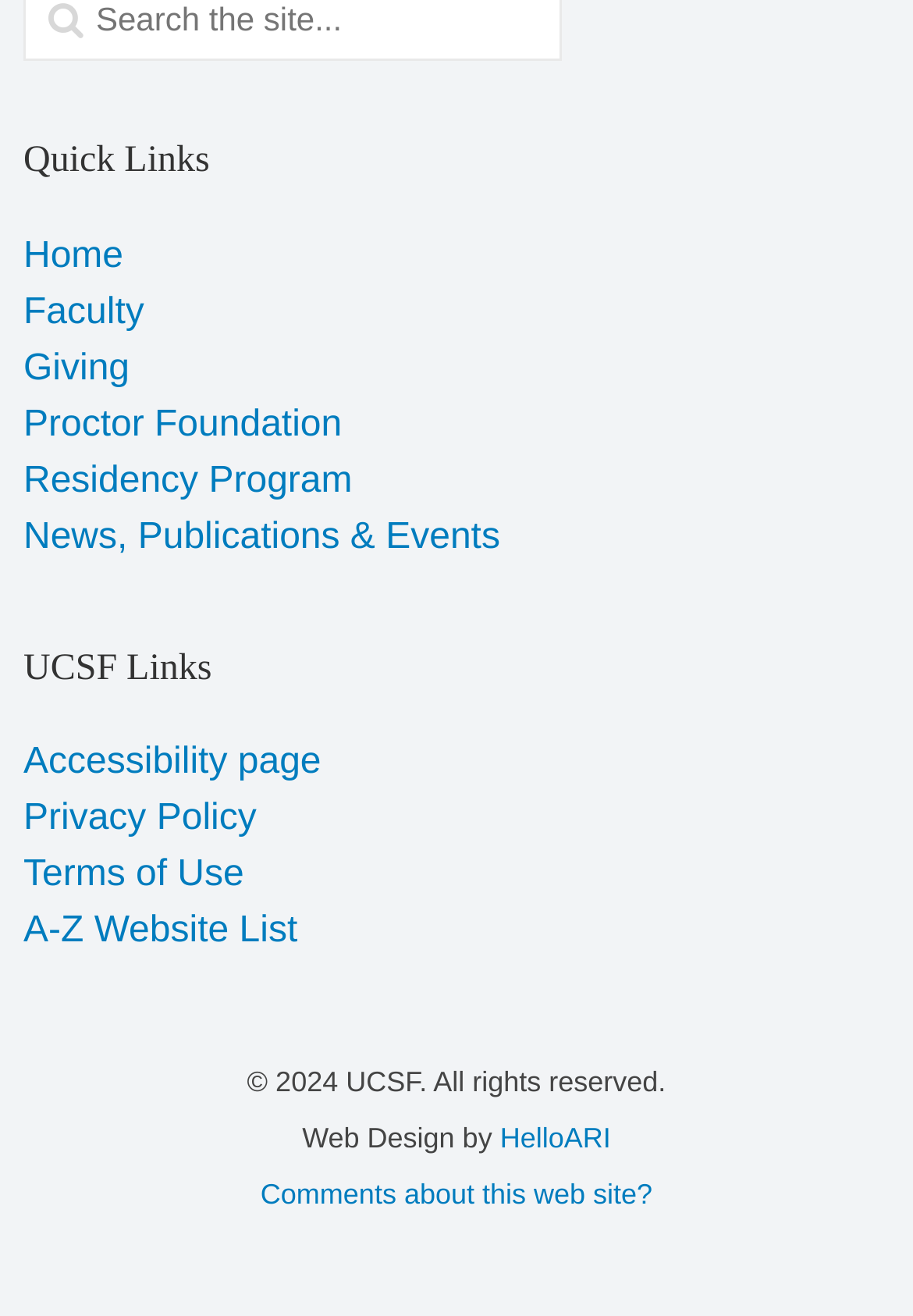Highlight the bounding box coordinates of the element that should be clicked to carry out the following instruction: "Check the Terms of Use". The coordinates must be given as four float numbers ranging from 0 to 1, i.e., [left, top, right, bottom].

[0.026, 0.65, 0.267, 0.68]